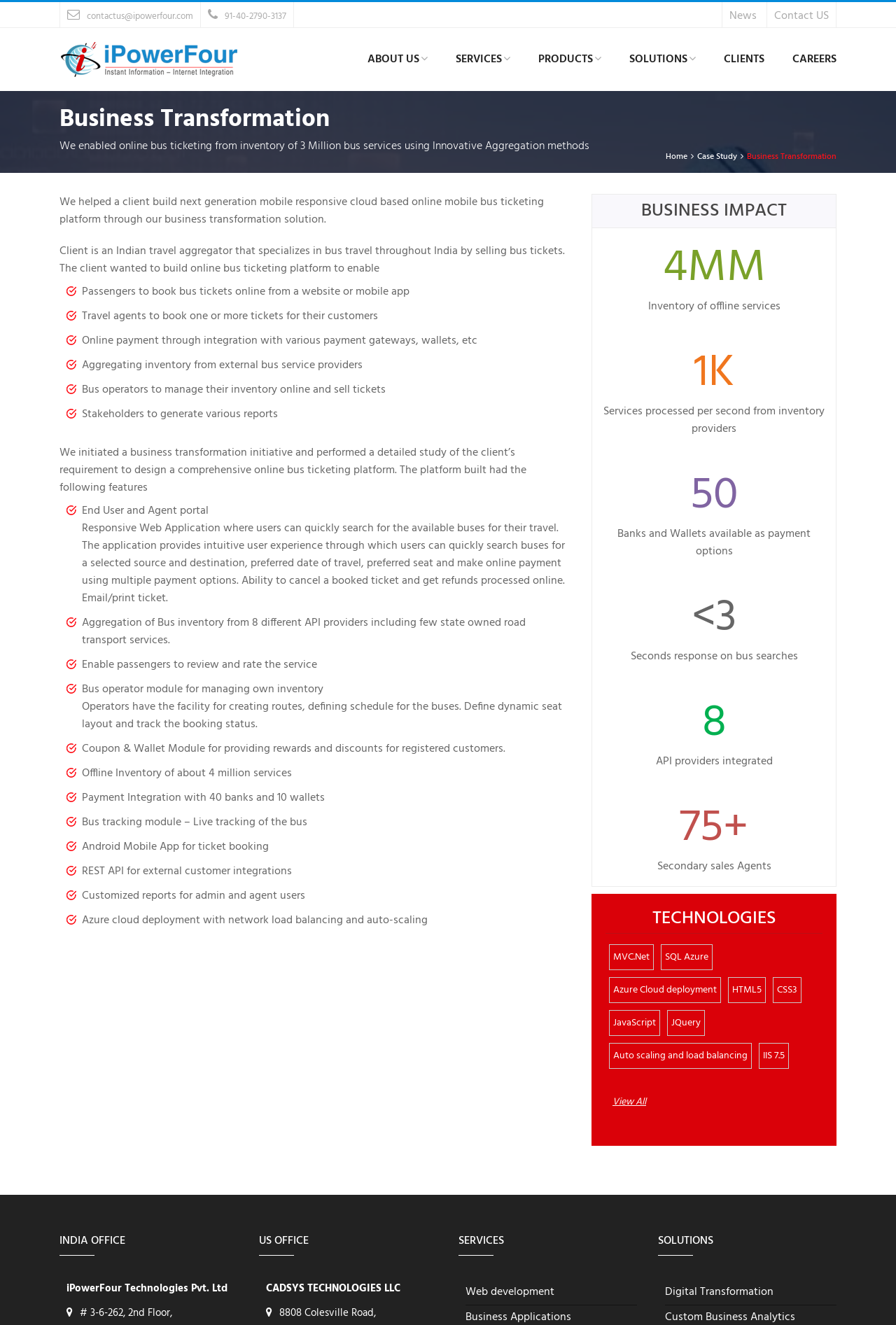Based on the description "alt="logo"", find the bounding box of the specified UI element.

[0.066, 0.047, 0.266, 0.061]